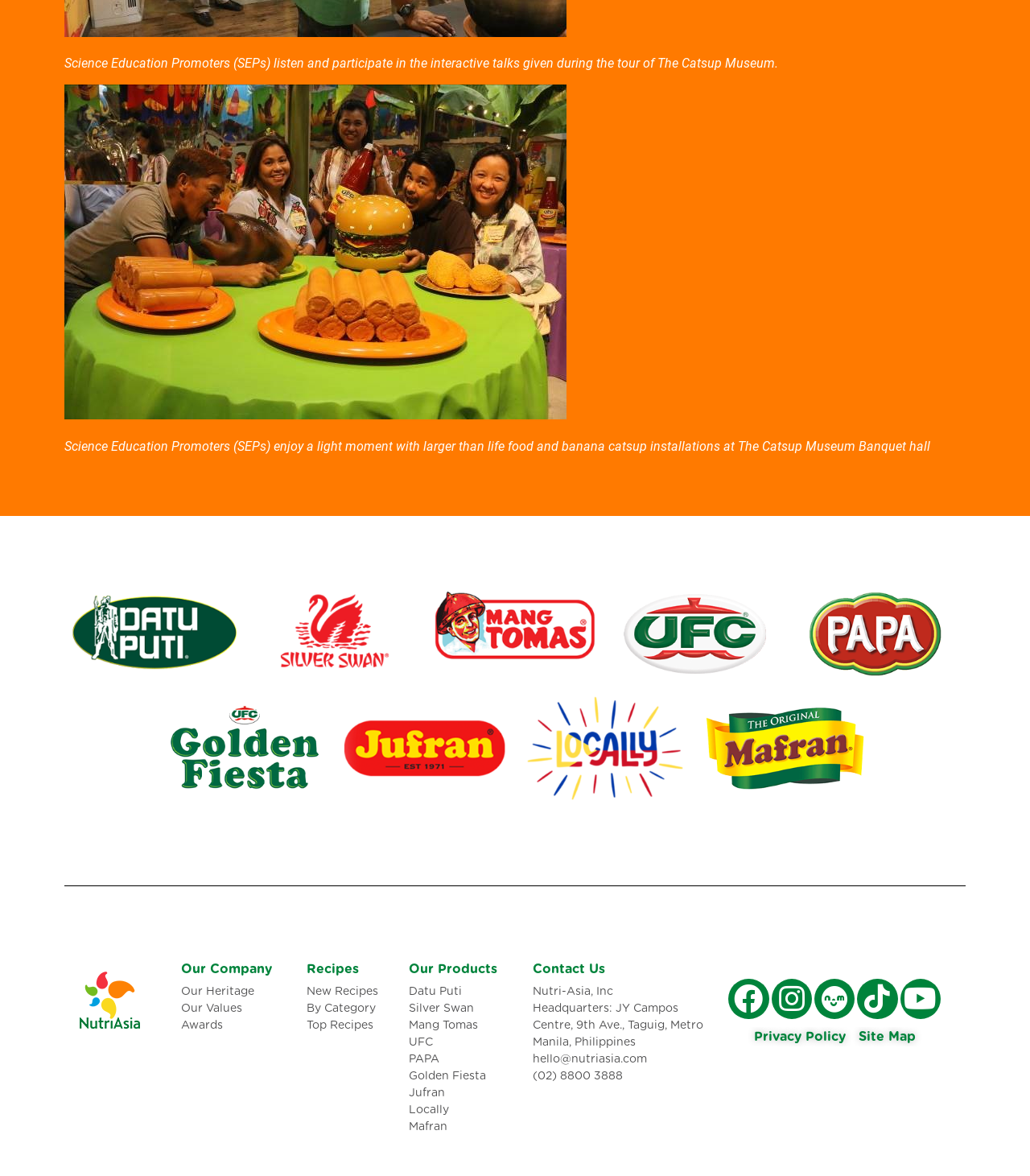What social media platform has an icon with a 'uf167' code?
Based on the image, answer the question with as much detail as possible.

I found the link 'Youtube' with an icon code 'uf167' at the bottom of the webpage, which suggests that it is the Youtube social media platform.